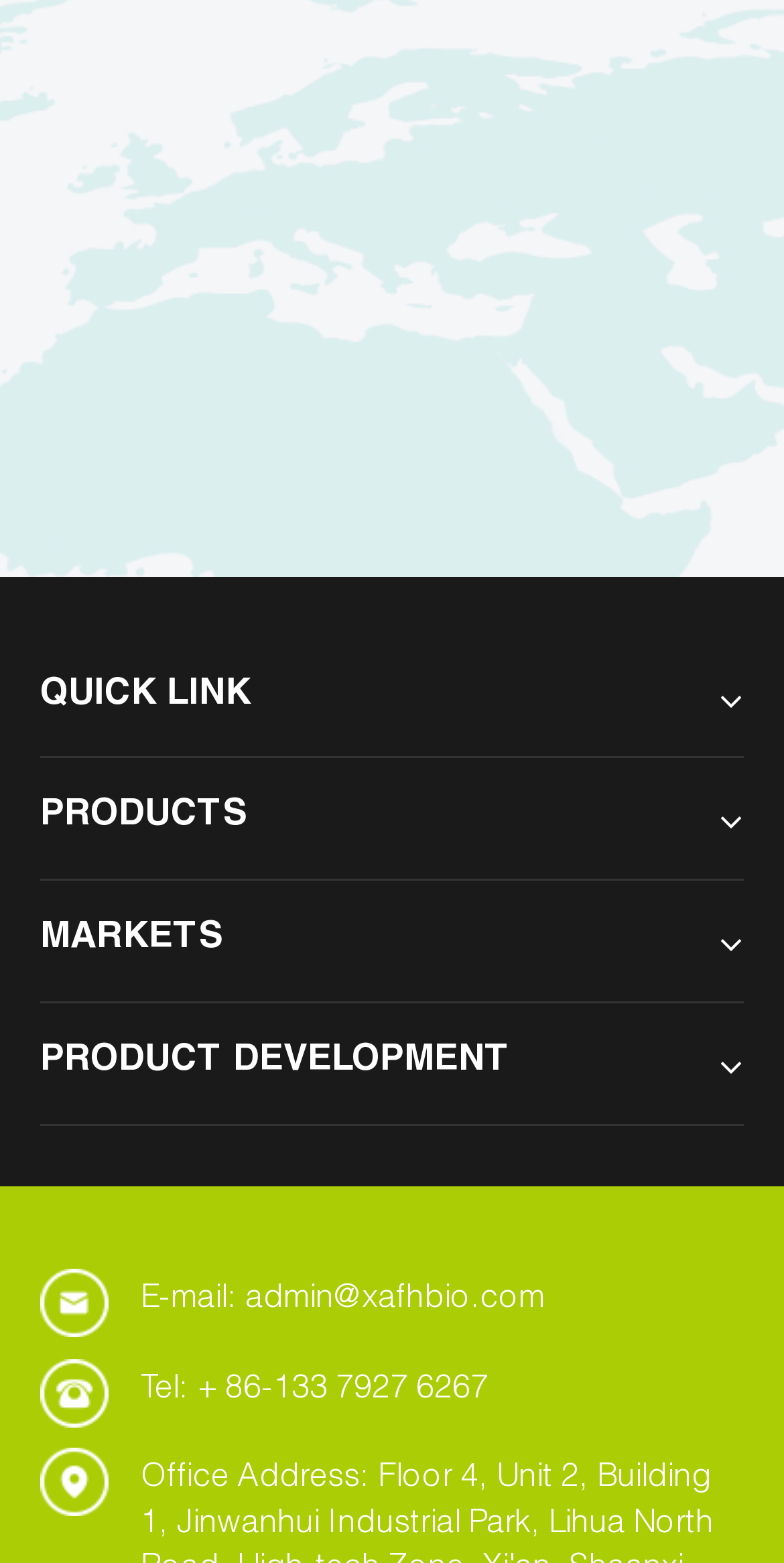Bounding box coordinates are specified in the format (top-left x, top-left y, bottom-right x, bottom-right y). All values are floating point numbers bounded between 0 and 1. Please provide the bounding box coordinate of the region this sentence describes: Food and Nutrition Ingredients

[0.051, 0.565, 0.551, 0.598]